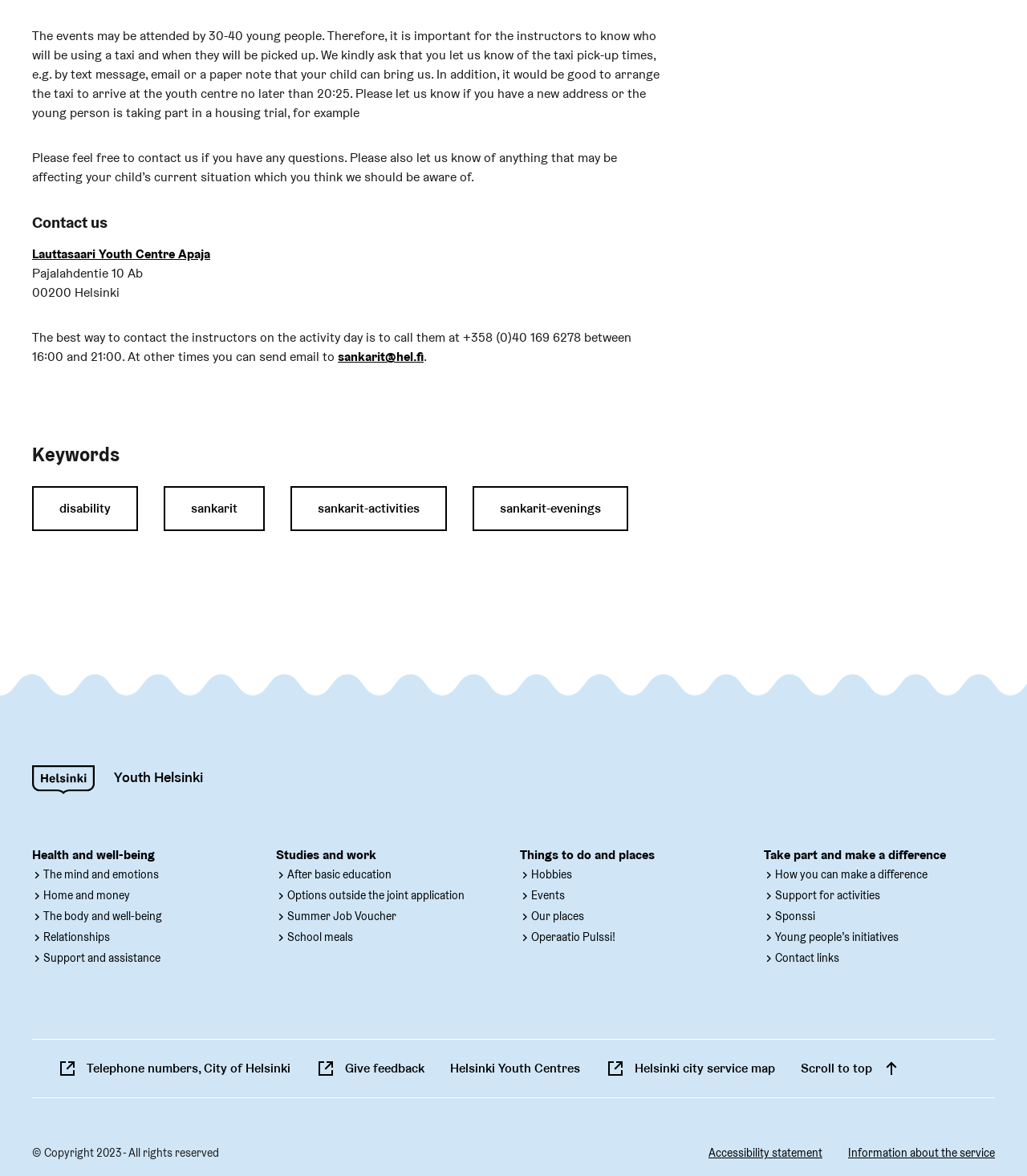Find and specify the bounding box coordinates that correspond to the clickable region for the instruction: "Get more information about the youth centre".

[0.031, 0.225, 0.139, 0.24]